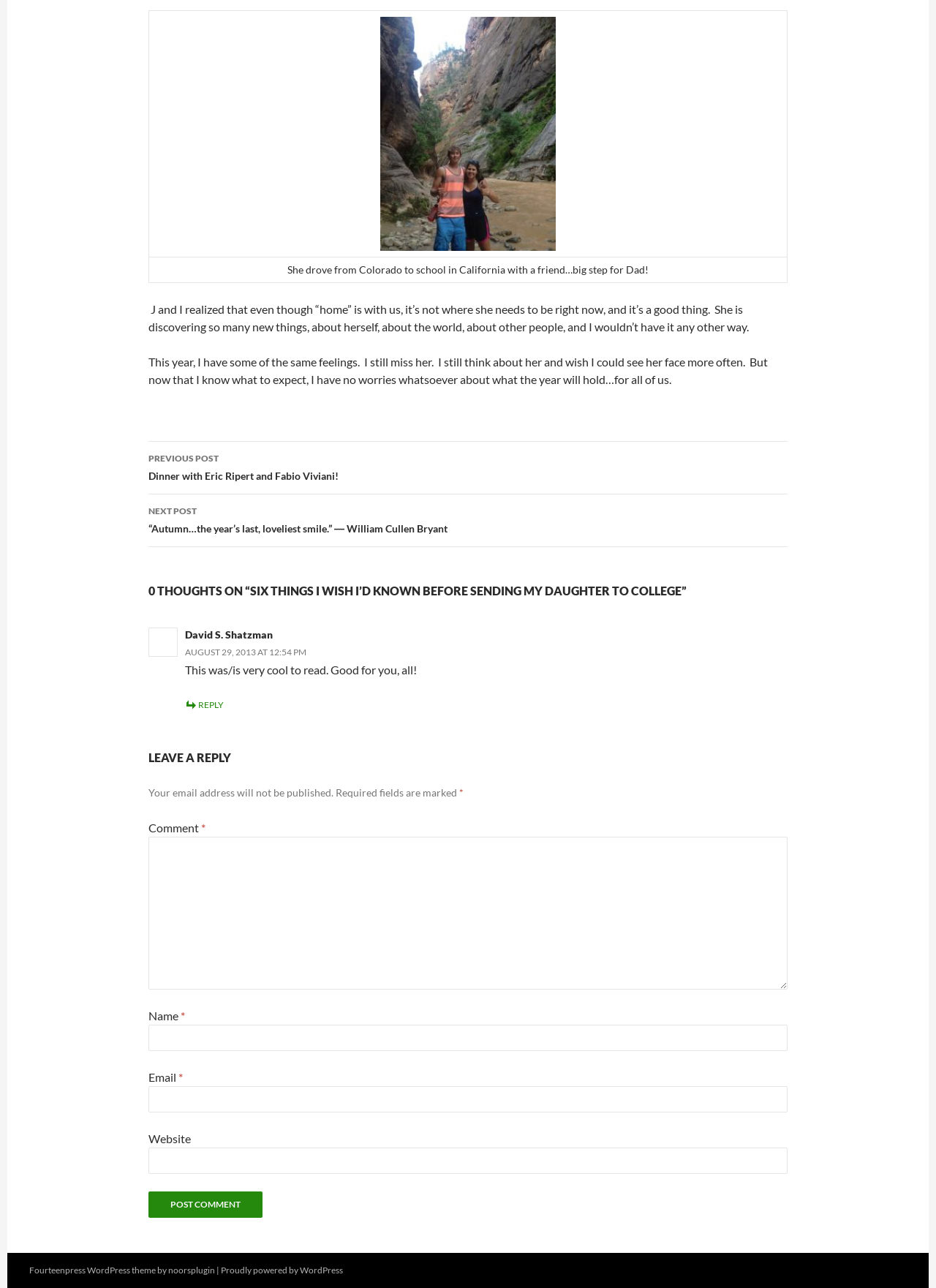Please identify the bounding box coordinates of the clickable area that will fulfill the following instruction: "Click Ok". The coordinates should be in the format of four float numbers between 0 and 1, i.e., [left, top, right, bottom].

None